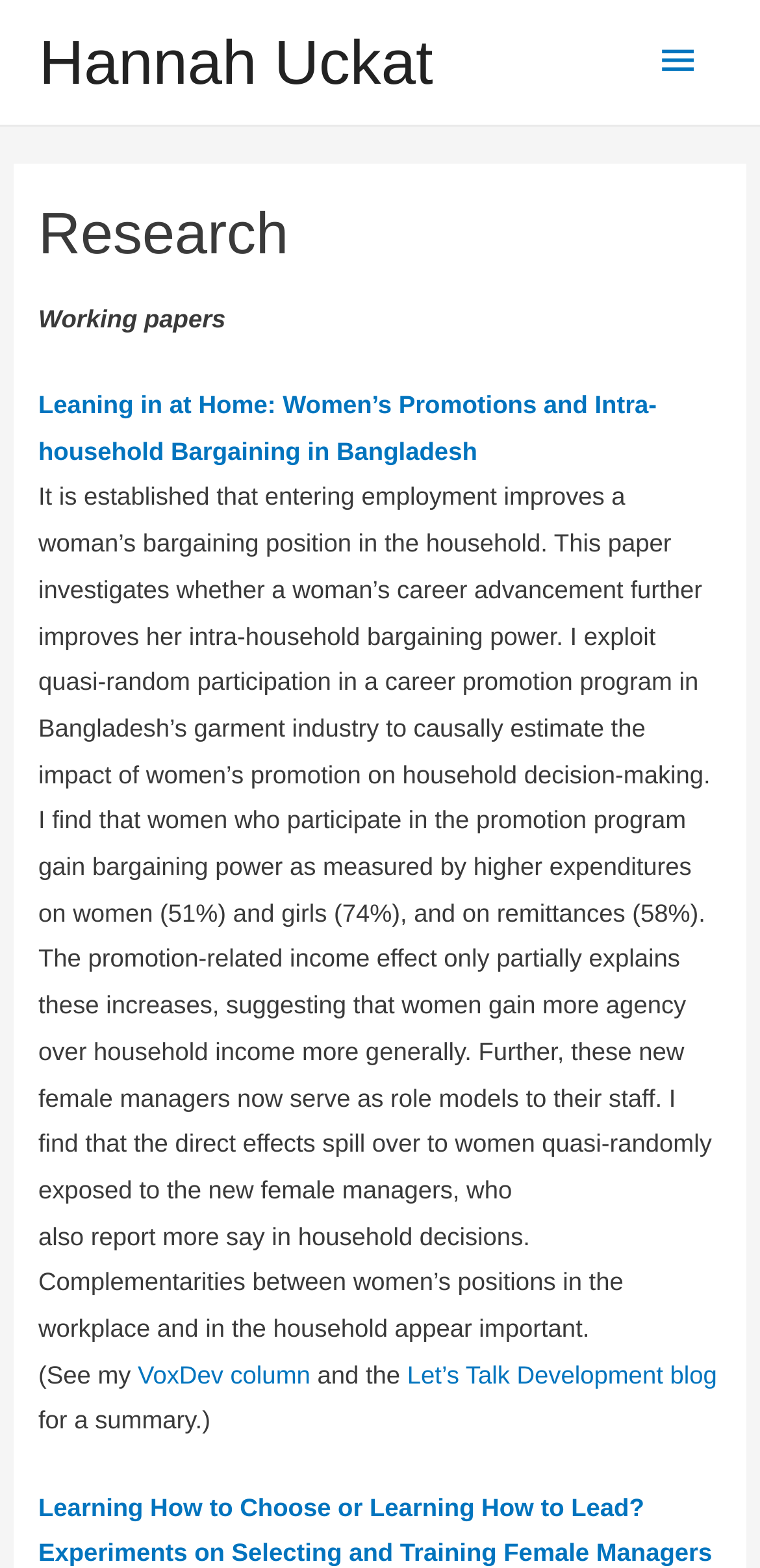What is the name of the researcher?
Look at the webpage screenshot and answer the question with a detailed explanation.

The name of the researcher can be found in the top-left corner of the webpage, where it says 'Hannah Uckat' in a link format.